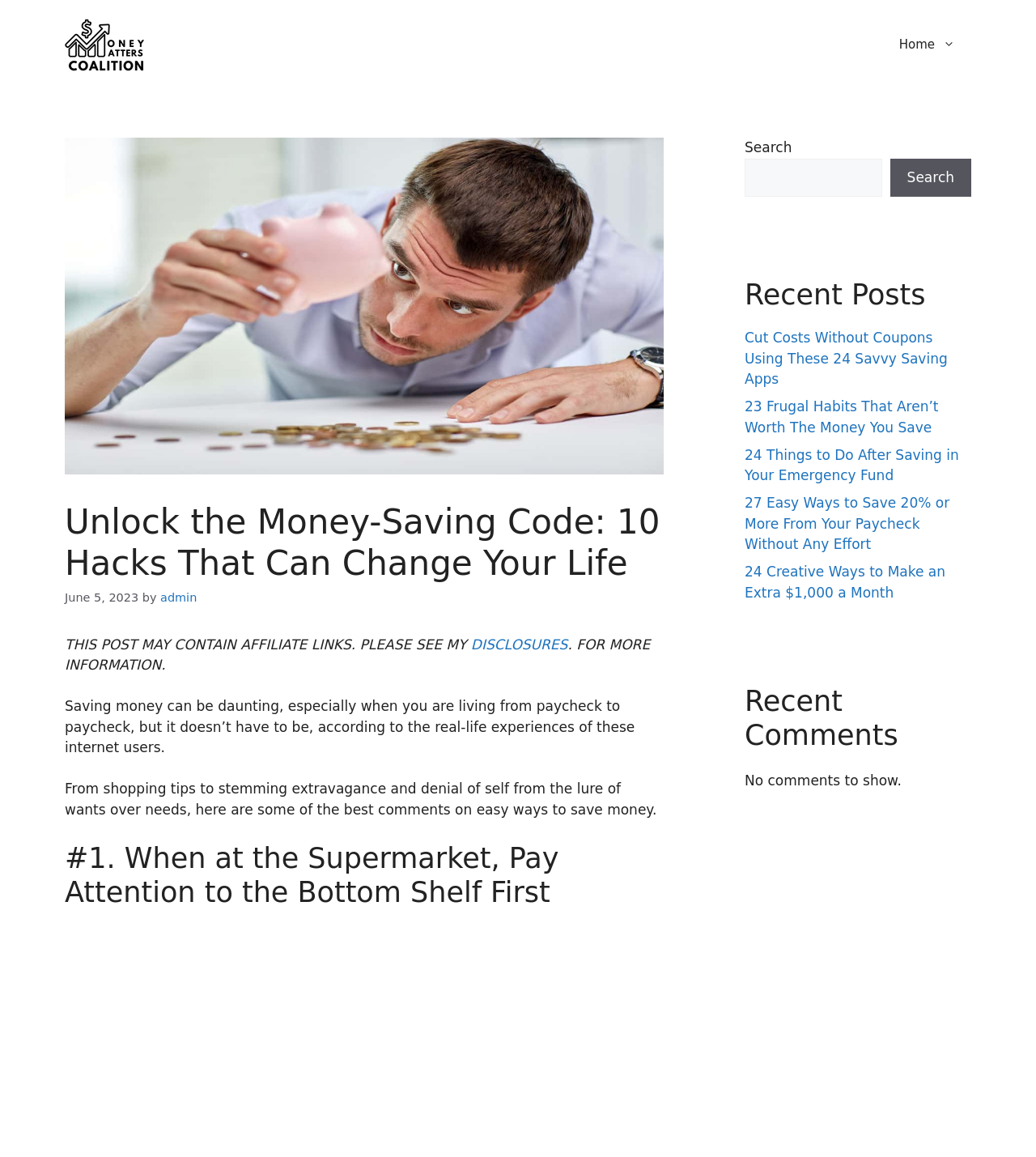Provide the bounding box coordinates of the HTML element described by the text: "title="missionmoneymatters.org"". The coordinates should be in the format [left, top, right, bottom] with values between 0 and 1.

[0.062, 0.031, 0.336, 0.045]